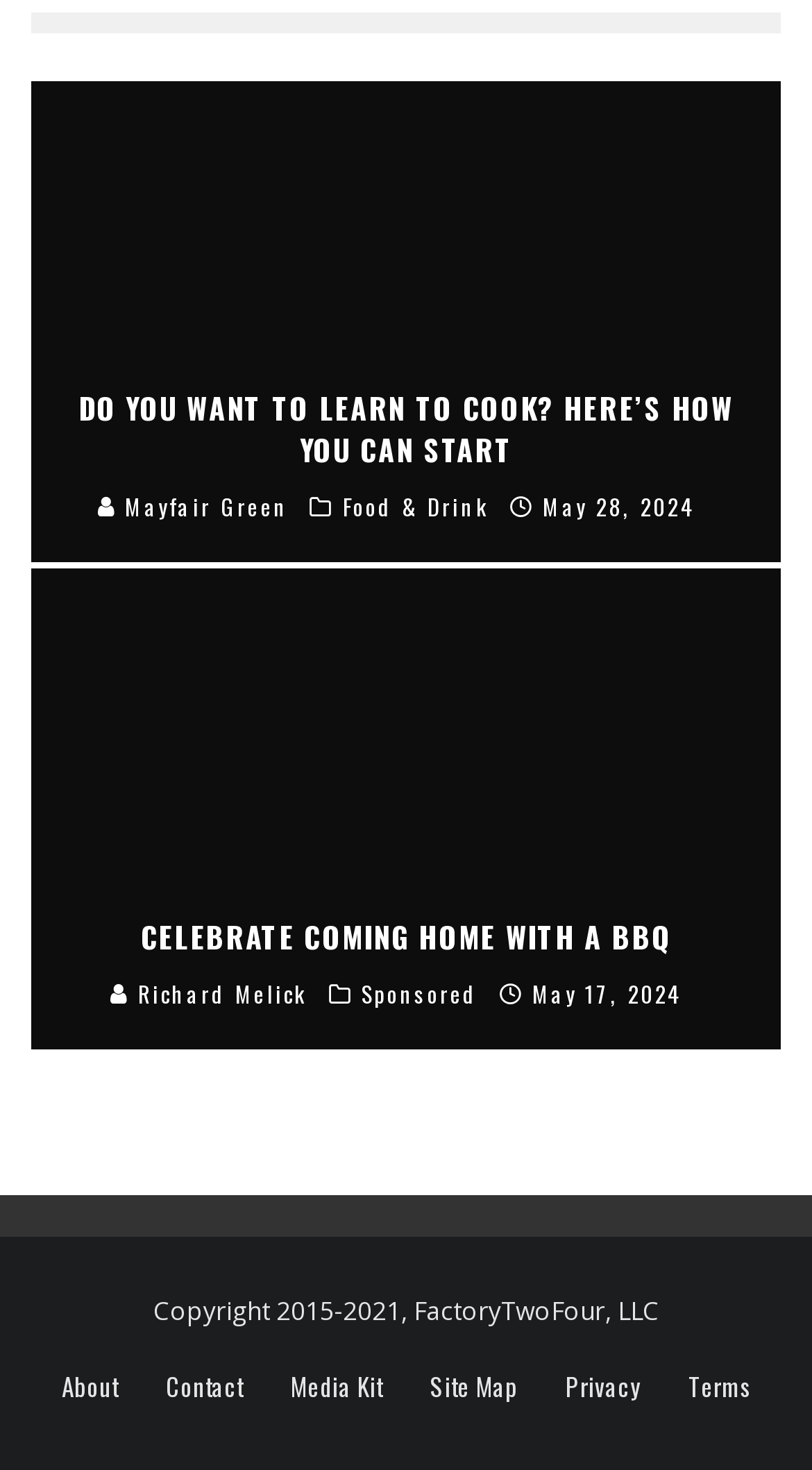Please respond to the question with a concise word or phrase:
What is the date of the second article?

May 17, 2024